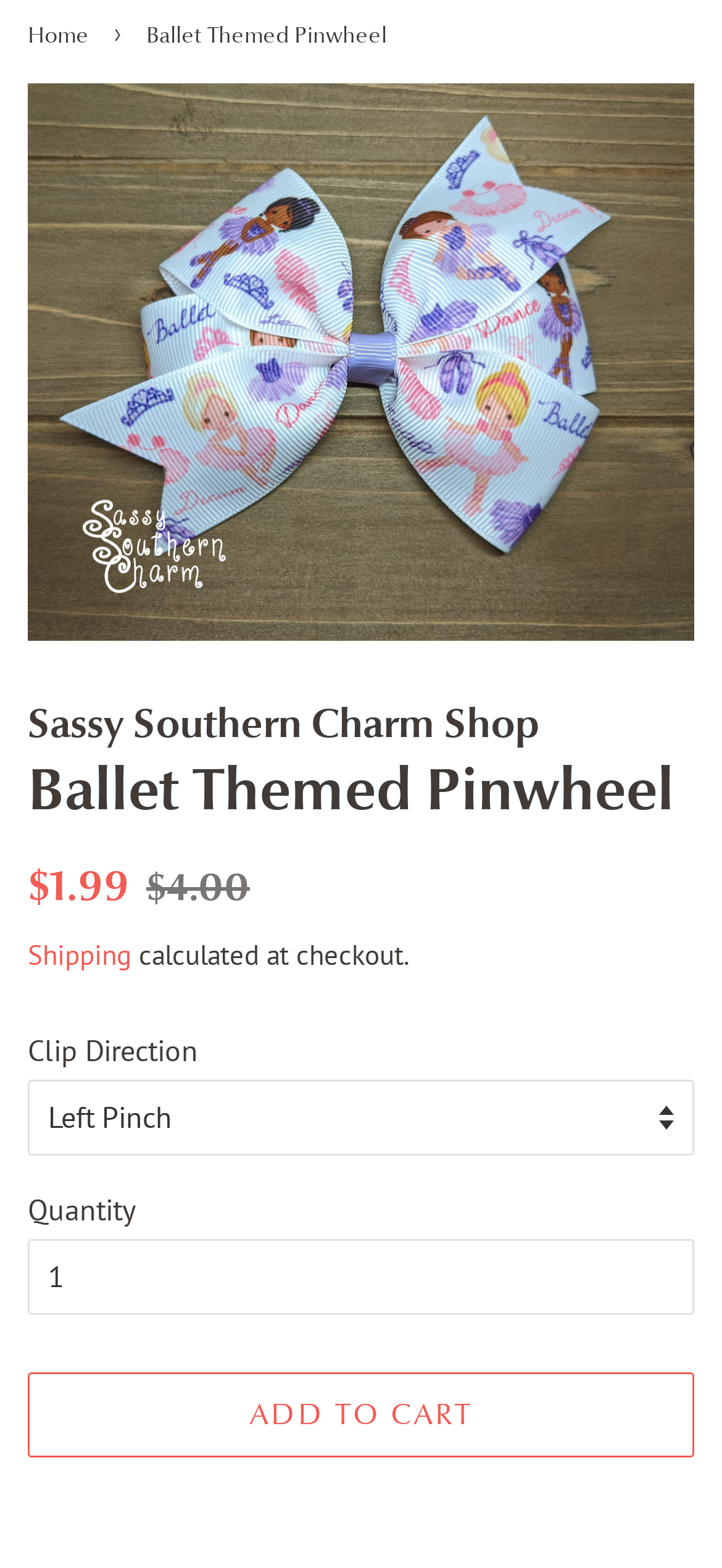Can you find the bounding box coordinates for the UI element given this description: "Home"? Provide the coordinates as four float numbers between 0 and 1: [left, top, right, bottom].

[0.038, 0.013, 0.136, 0.032]